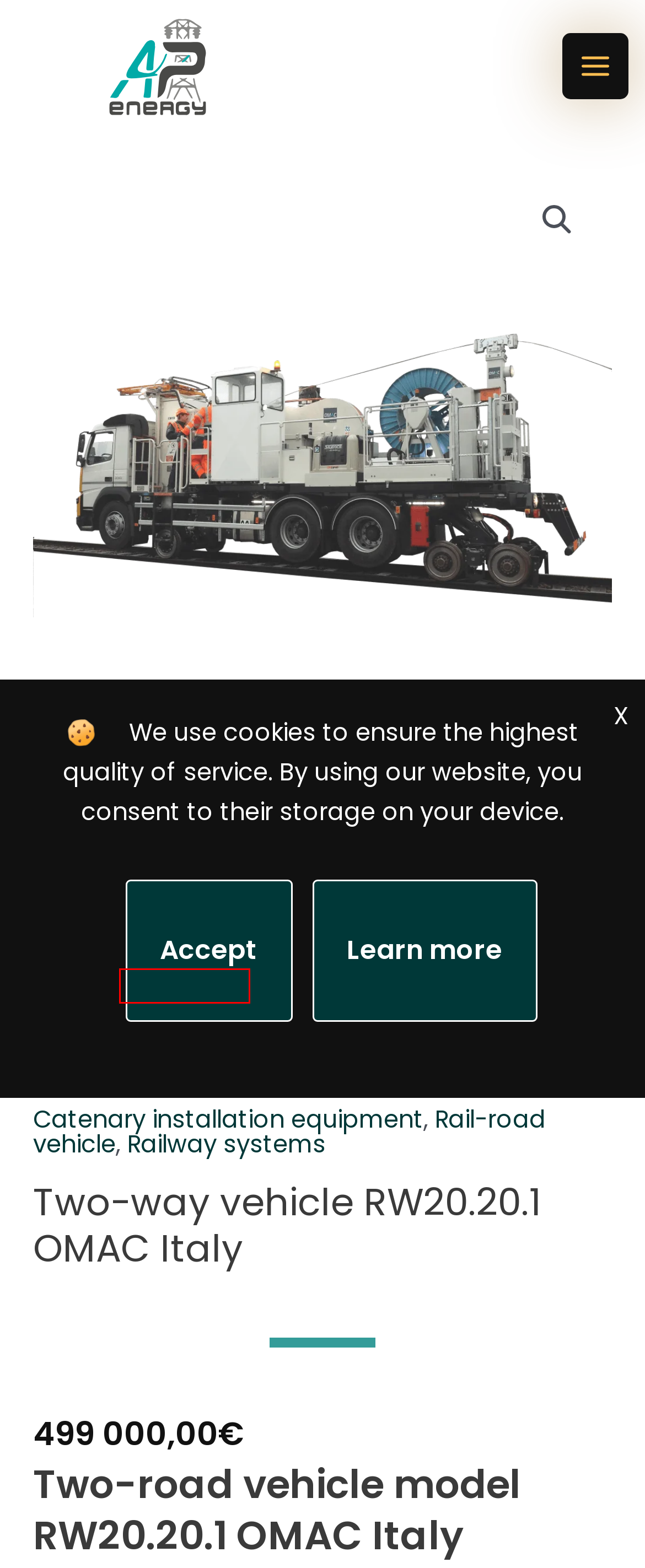Look at the given screenshot of a webpage with a red rectangle bounding box around a UI element. Pick the description that best matches the new webpage after clicking the element highlighted. The descriptions are:
A. Products - Power Energy
B. Blowing machines - Power Energy
C. ONLINE STORE REGULATION - Power Energy
D. Cable pullers - Power Energy
E. Home Page - Power Energy
F. Railway systems - Power Energy
G. Catenary installation equipment - Power Energy
H. Rail-road vehicle - Power Energy

A